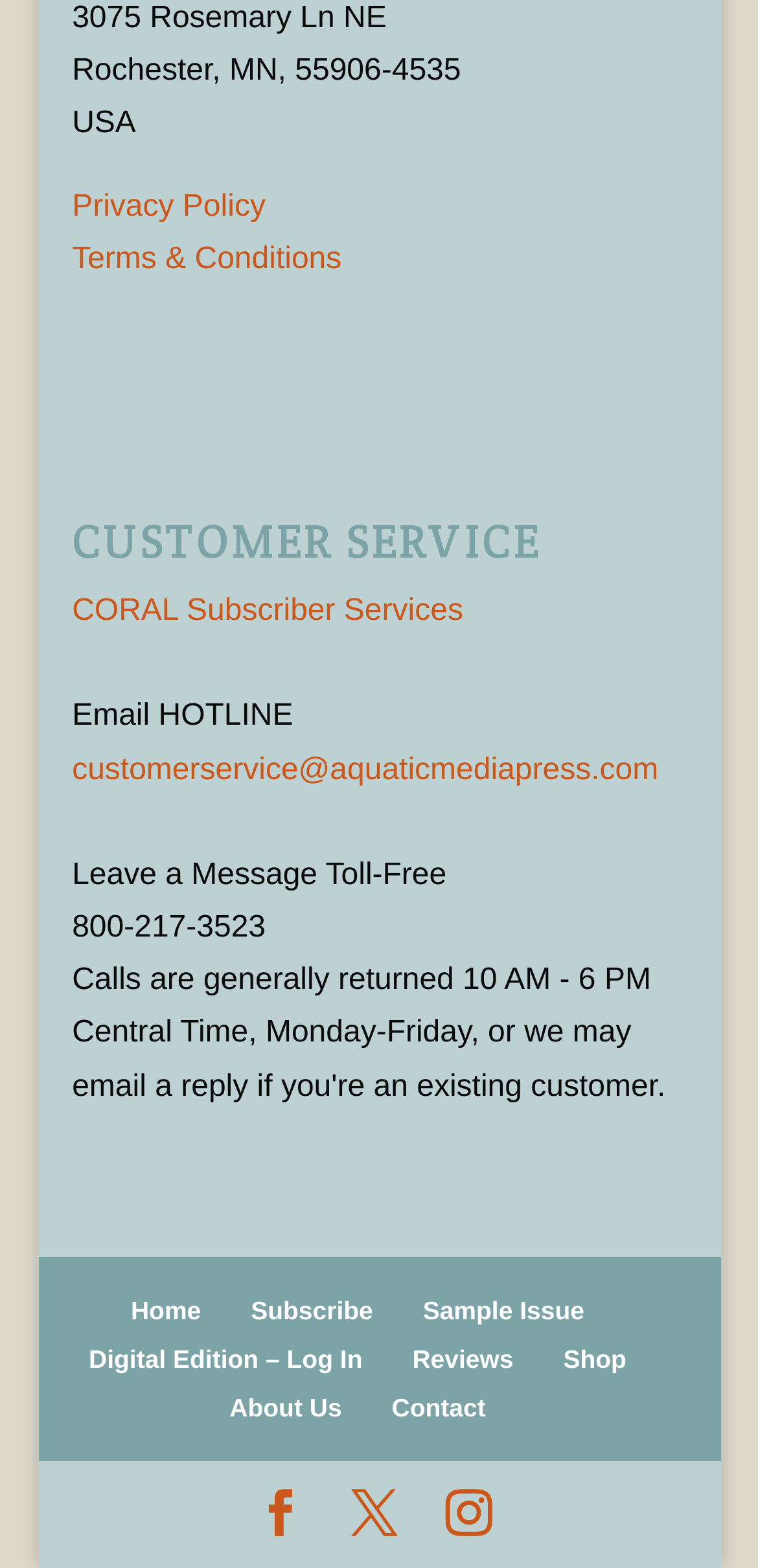Predict the bounding box coordinates for the UI element described as: "Terms & Conditions". The coordinates should be four float numbers between 0 and 1, presented as [left, top, right, bottom].

[0.095, 0.155, 0.451, 0.176]